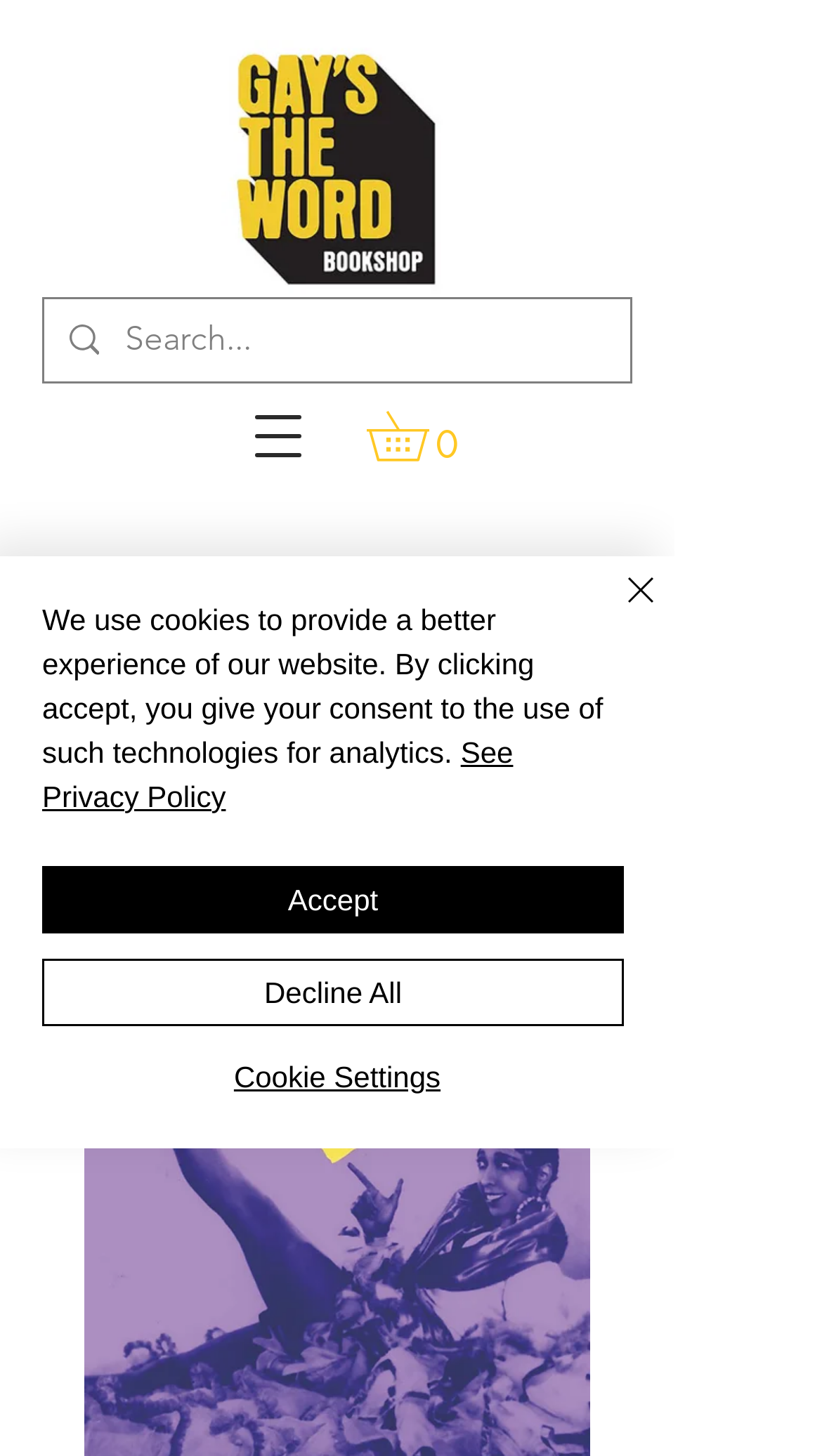Please identify the bounding box coordinates of the element's region that I should click in order to complete the following instruction: "Search for something". The bounding box coordinates consist of four float numbers between 0 and 1, i.e., [left, top, right, bottom].

[0.152, 0.205, 0.669, 0.262]